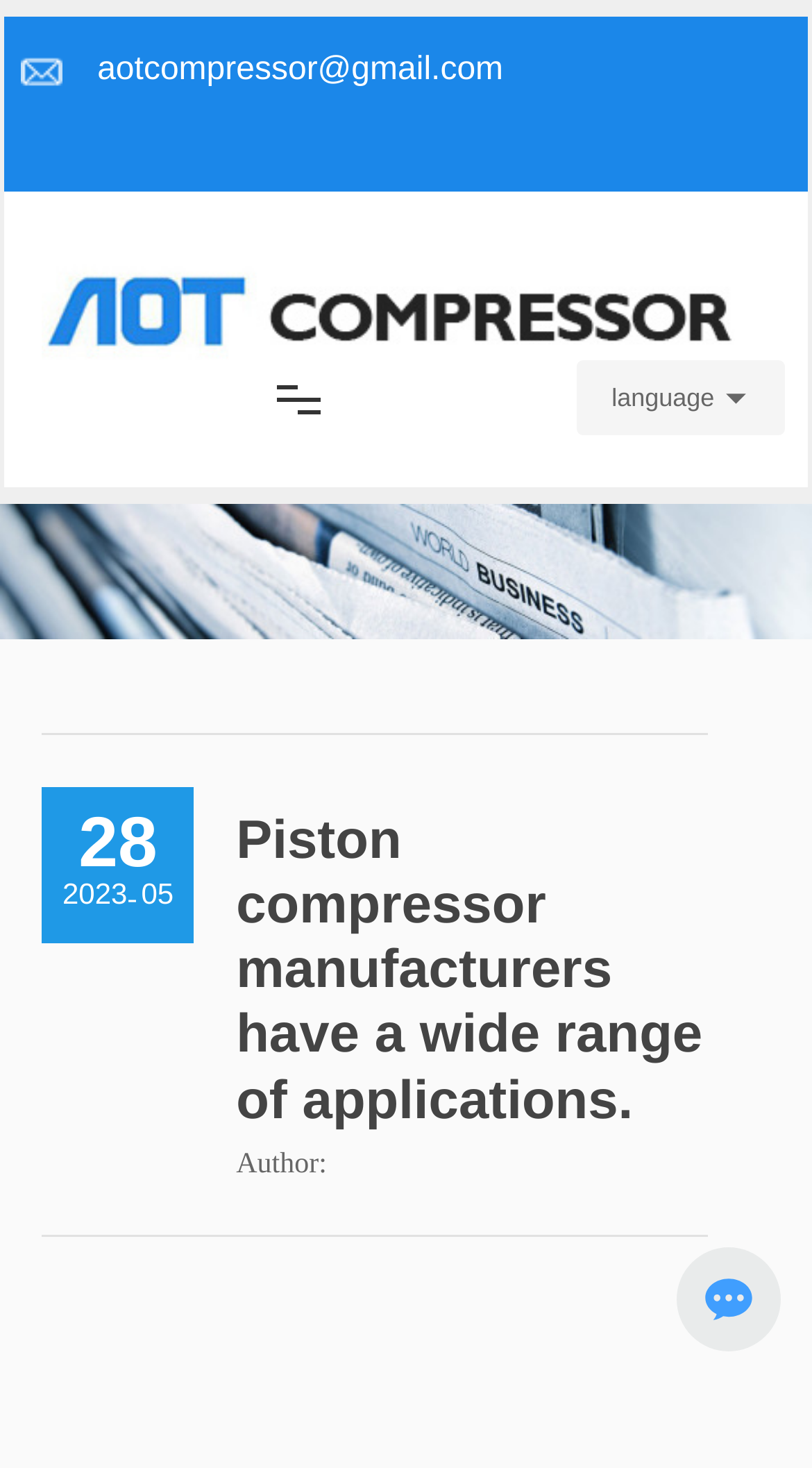Create a detailed narrative of the webpage’s visual and textual elements.

The webpage appears to be a company website, specifically for Bengbu AOT Compressor Co., Ltd., which manufactures piston compressors. At the top left corner, there is a small image, and next to it, a link to the company's email address. The company's logo, "AOT", is prominently displayed at the top center, accompanied by a larger image.

The main navigation menu is located at the top right, consisting of seven links: "HOME", "PRODUCTS", "CASE", "NEWS", "TECHNOLOGY", "ABOUT US", and "CONTACT US". Each link has a corresponding small image next to it.

Below the navigation menu, there is a section with a heading that reads "Piston compressor manufacturers have a wide range of applications." This section likely provides an overview of the company's products and their applications.

On the right side of the page, there is a section with a language selection option, accompanied by a small flag icon. Below this section, there is a large image that spans the entire width of the page.

The page also features a section with a date, "28-05-2023", and an author's name, although the author's name is not specified. This section is separated from the rest of the content by horizontal lines.

At the bottom of the page, there is a small image, which may be a social media icon or a footer logo. Overall, the webpage has a simple and organized layout, with a focus on showcasing the company's products and services.